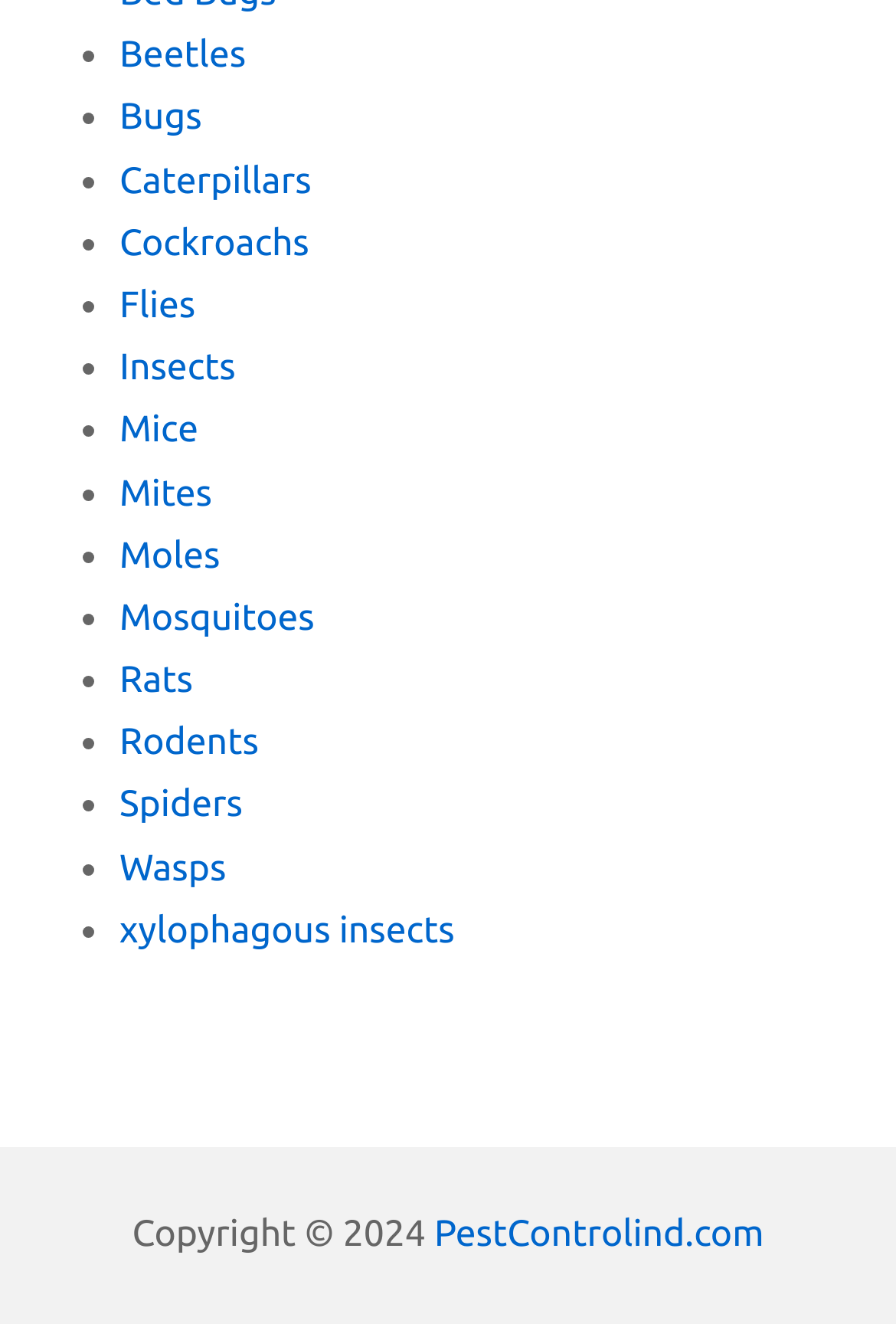What is the last item in the list?
Please look at the screenshot and answer in one word or a short phrase.

xylophagous insects